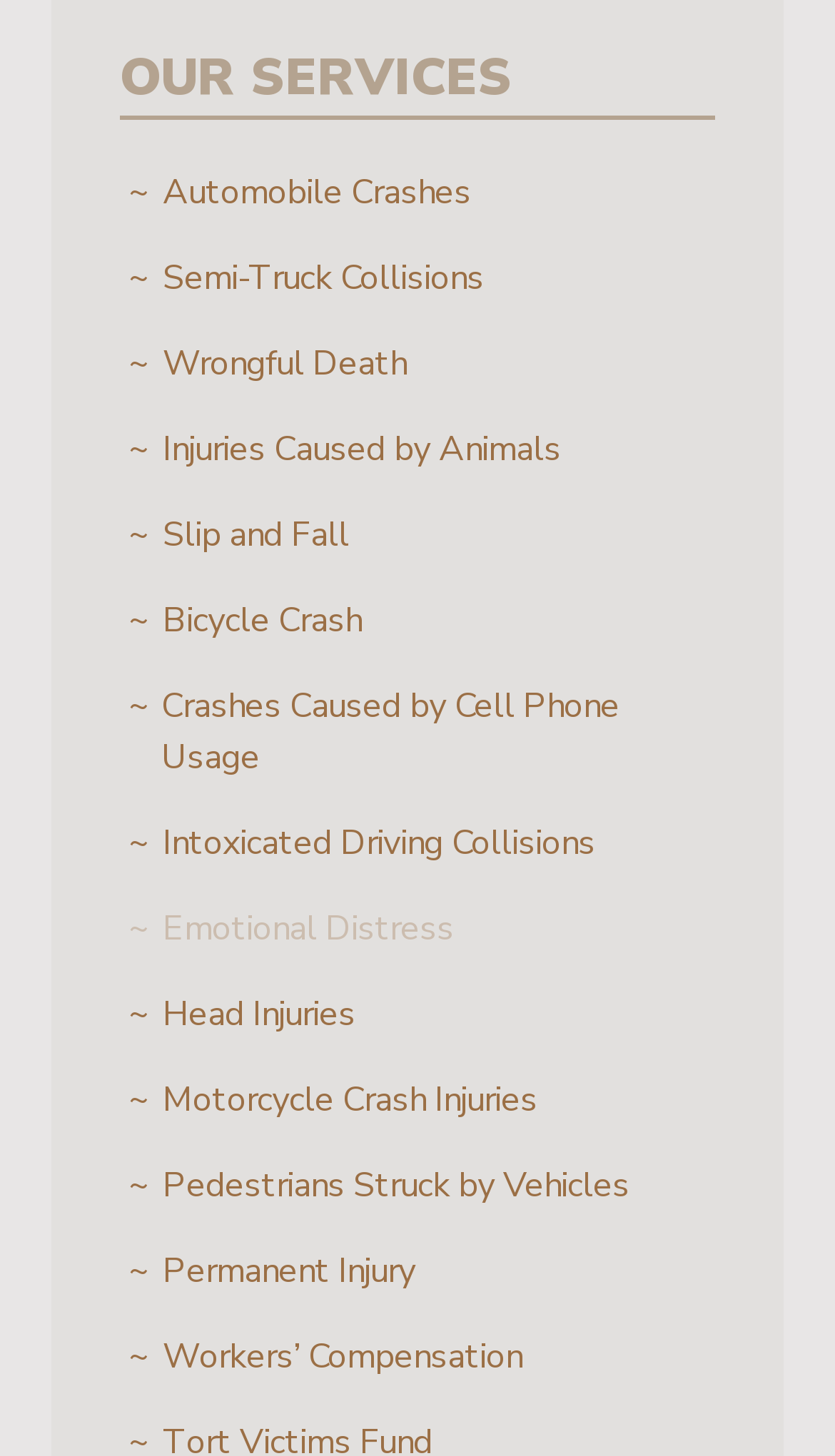Please identify the bounding box coordinates of the clickable area that will fulfill the following instruction: "Learn about Injuries Caused by Animals". The coordinates should be in the format of four float numbers between 0 and 1, i.e., [left, top, right, bottom].

[0.144, 0.279, 0.856, 0.338]